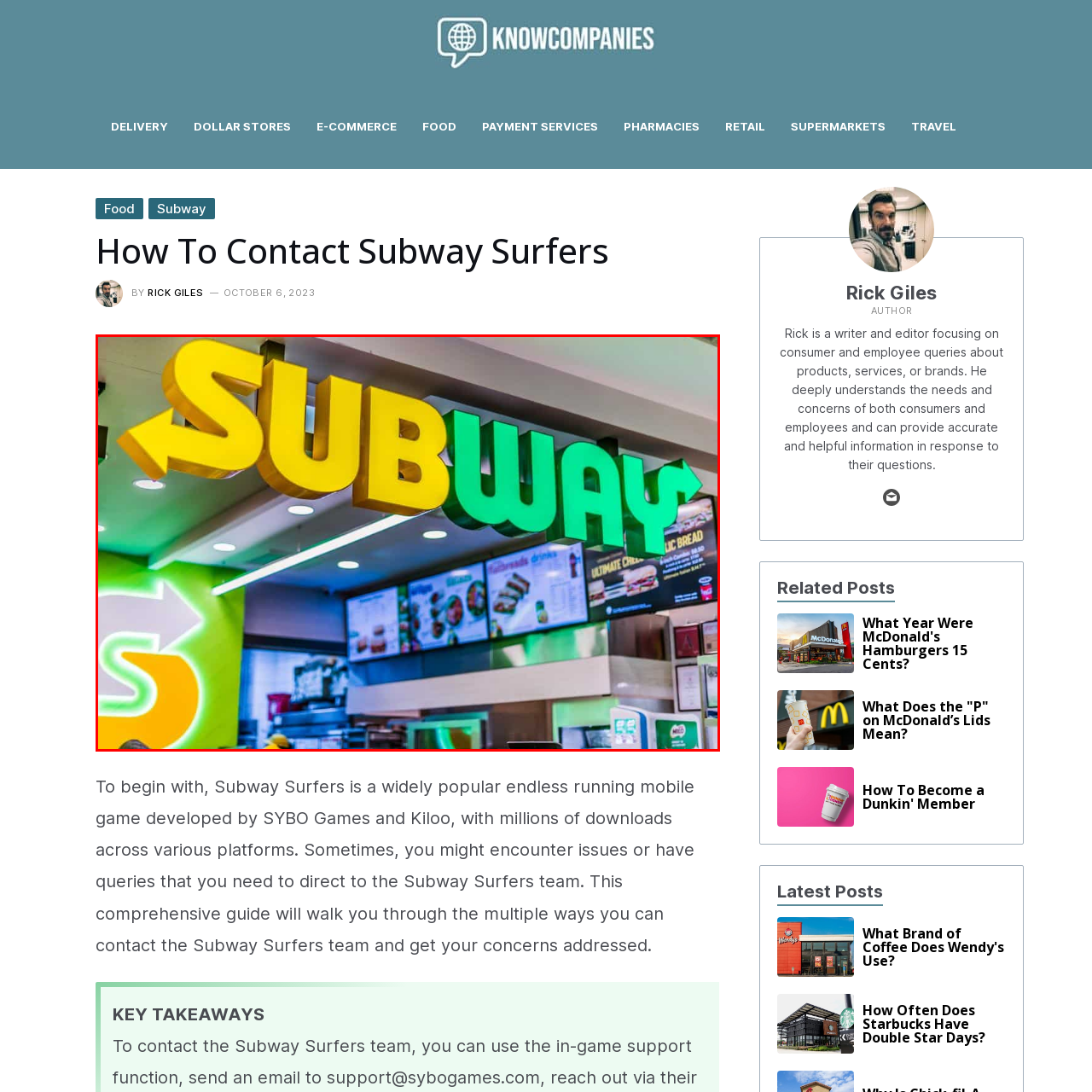What is visible beneath the 'SUBWAY' signage?
Consider the portion of the image within the red bounding box and answer the question as detailed as possible, referencing the visible details.

According to the caption, beneath the 'SUBWAY' signage, you can see a glimpse of the store's menu boards, which likely detail various sandwich options and promotions.